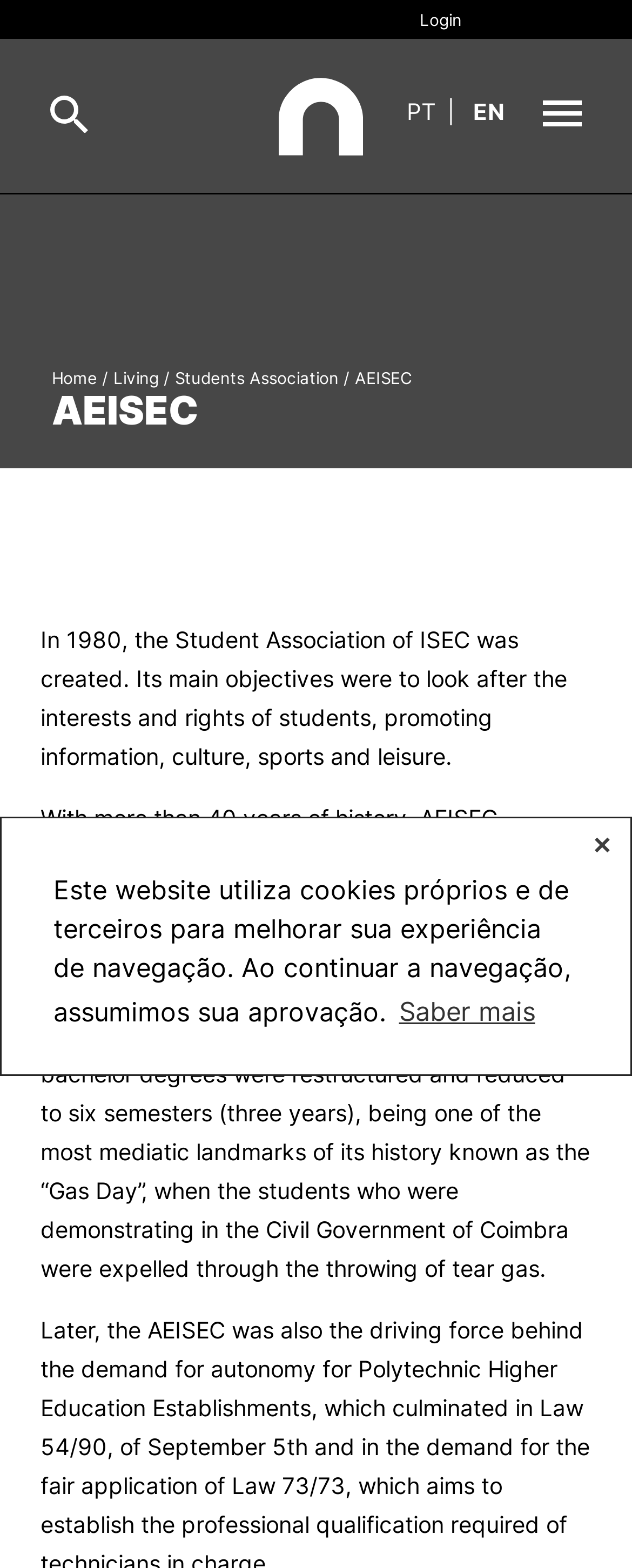How many buttons are there in the cookie consent dialog?
Look at the screenshot and respond with a single word or phrase.

2